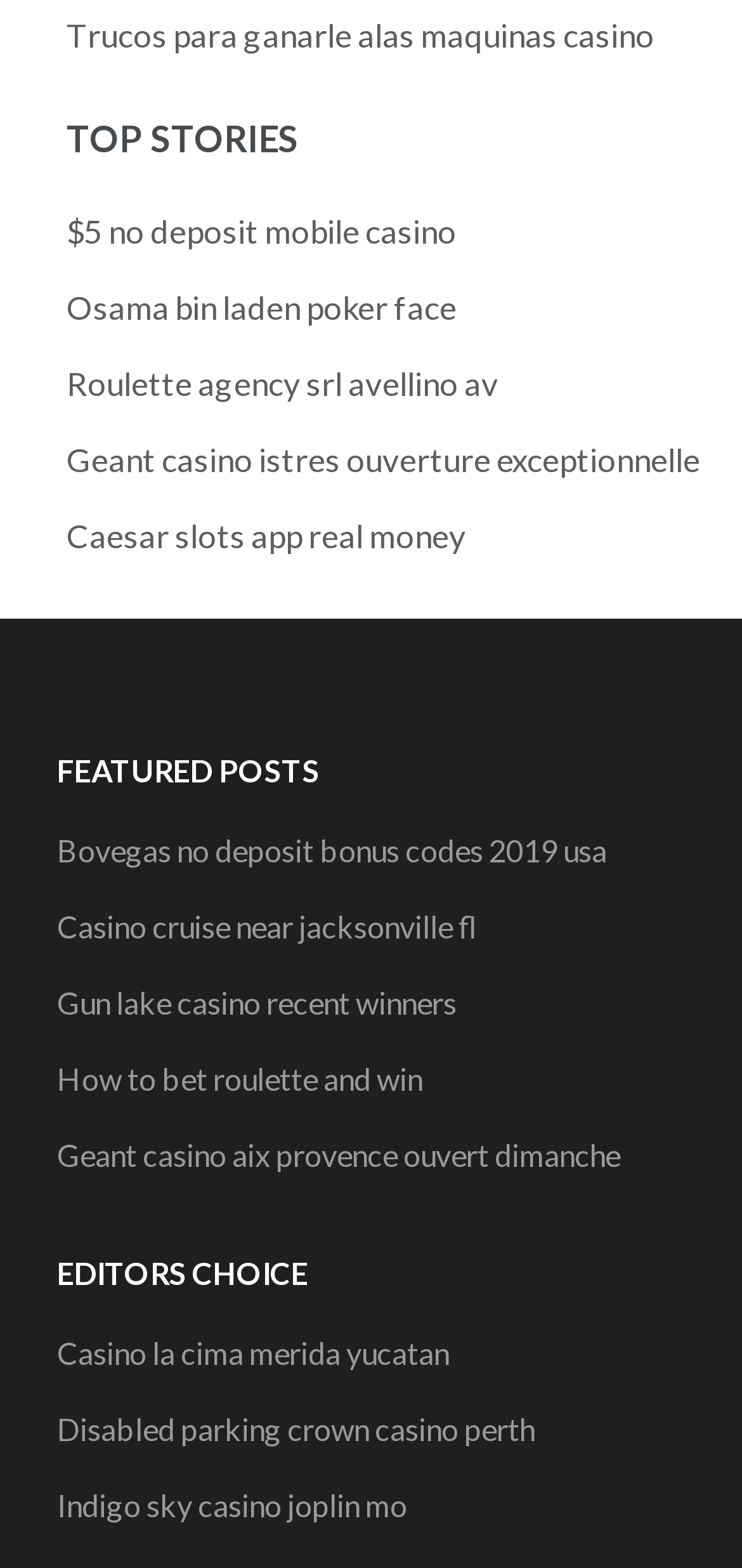How many sections are there?
Give a detailed response to the question by analyzing the screenshot.

The number of sections can be determined by counting the number of headings on the webpage. There are three headings: 'TOP STORIES', 'FEATURED POSTS', and 'EDITORS CHOICE'.